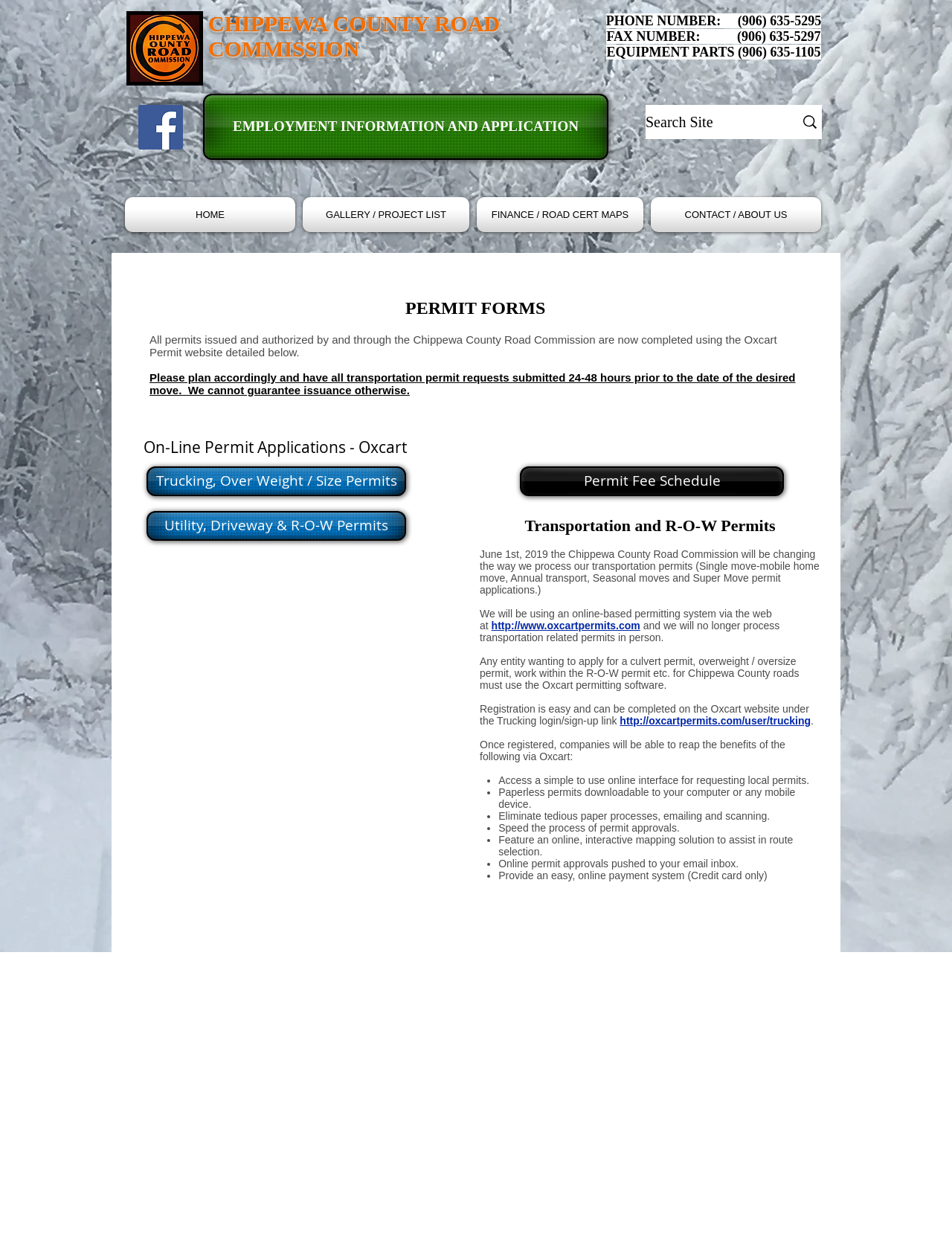Please examine the image and provide a detailed answer to the question: How many types of permits can be applied for through the Oxcart website?

I counted the number of links under the 'On-Line Permit Applications - Oxcart' heading, which are 'Trucking, Over Weight / Size Permits', 'Utility, Driveway & R-O-W Permits', 'Permit Fee Schedule', and possibly more.